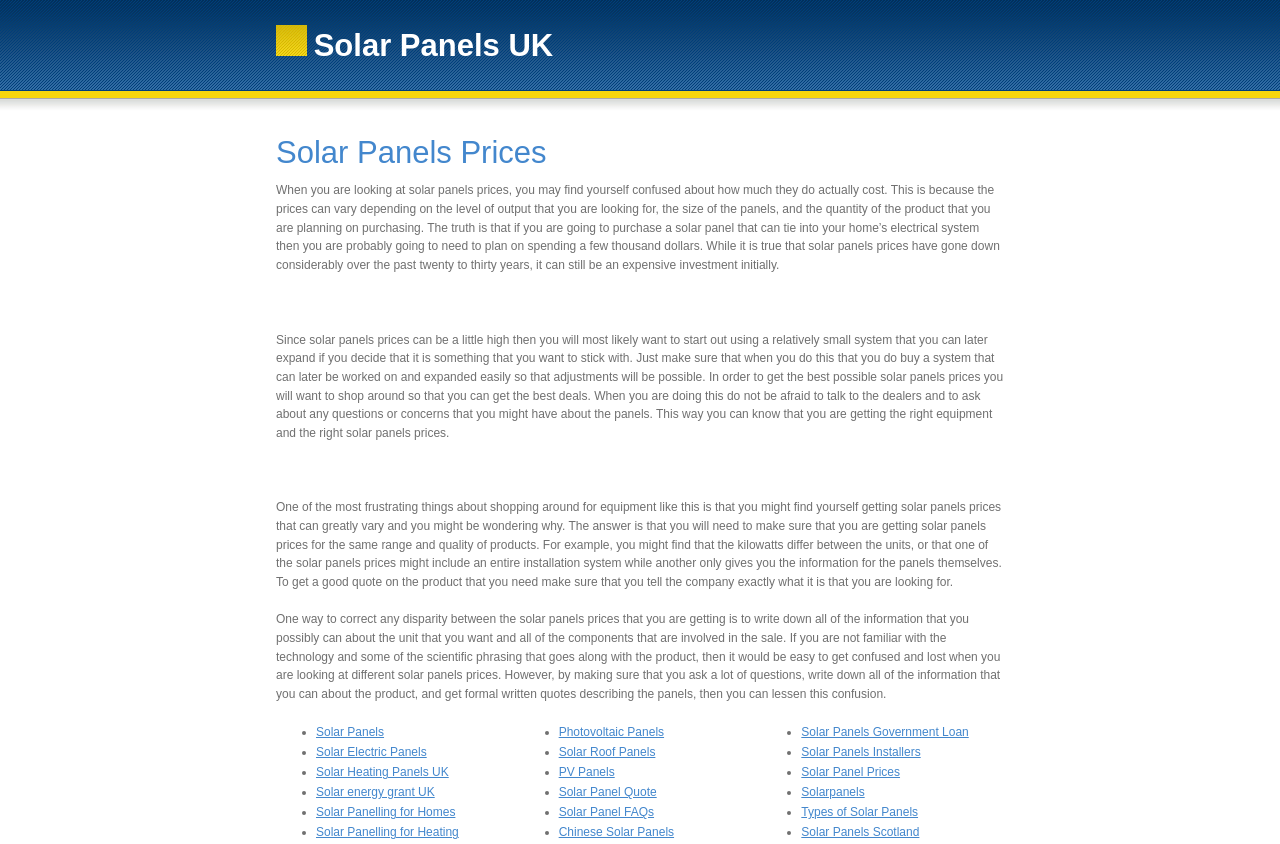Please specify the bounding box coordinates of the region to click in order to perform the following instruction: "Check the 'Solar Panel Quote' link".

[0.436, 0.931, 0.513, 0.947]